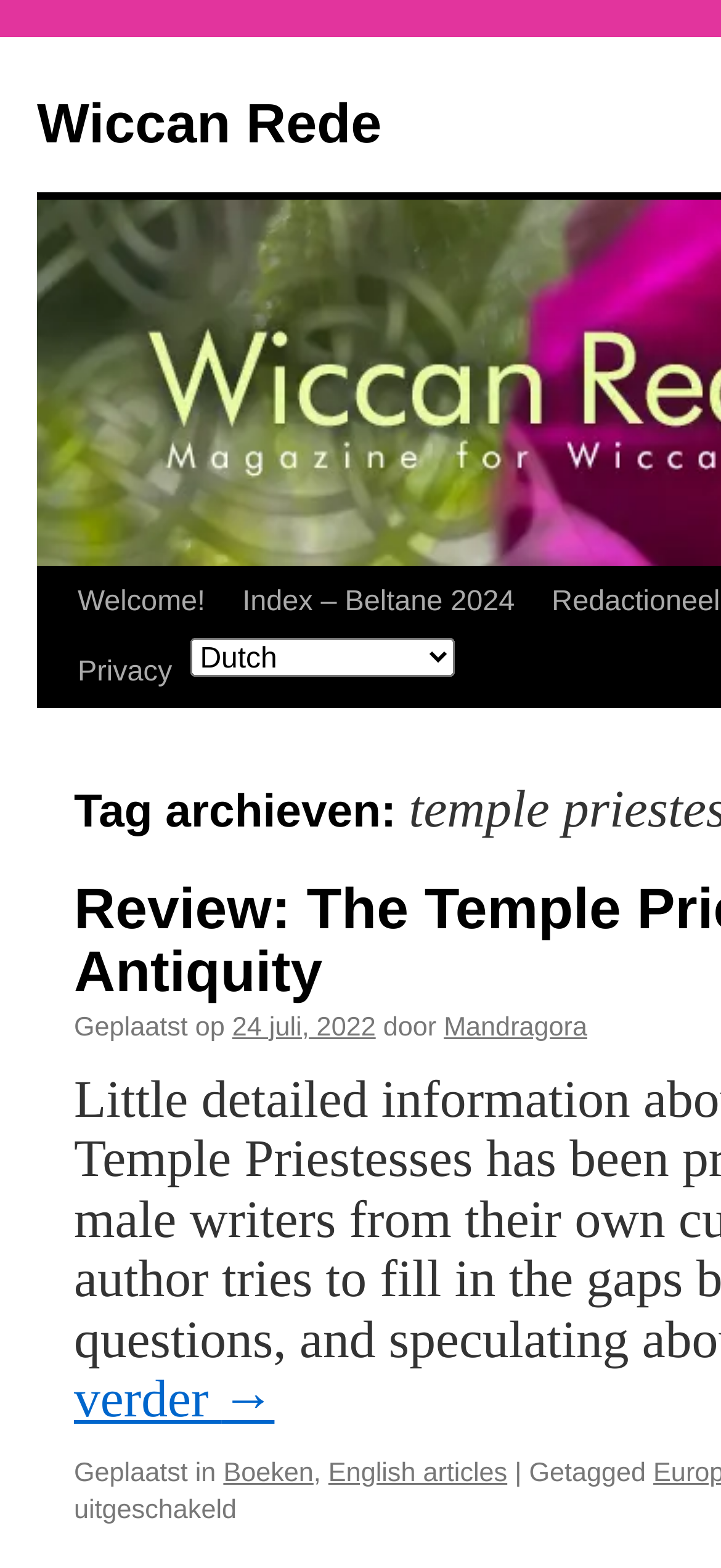Could you specify the bounding box coordinates for the clickable section to complete the following instruction: "Check the Privacy page"?

[0.082, 0.407, 0.264, 0.452]